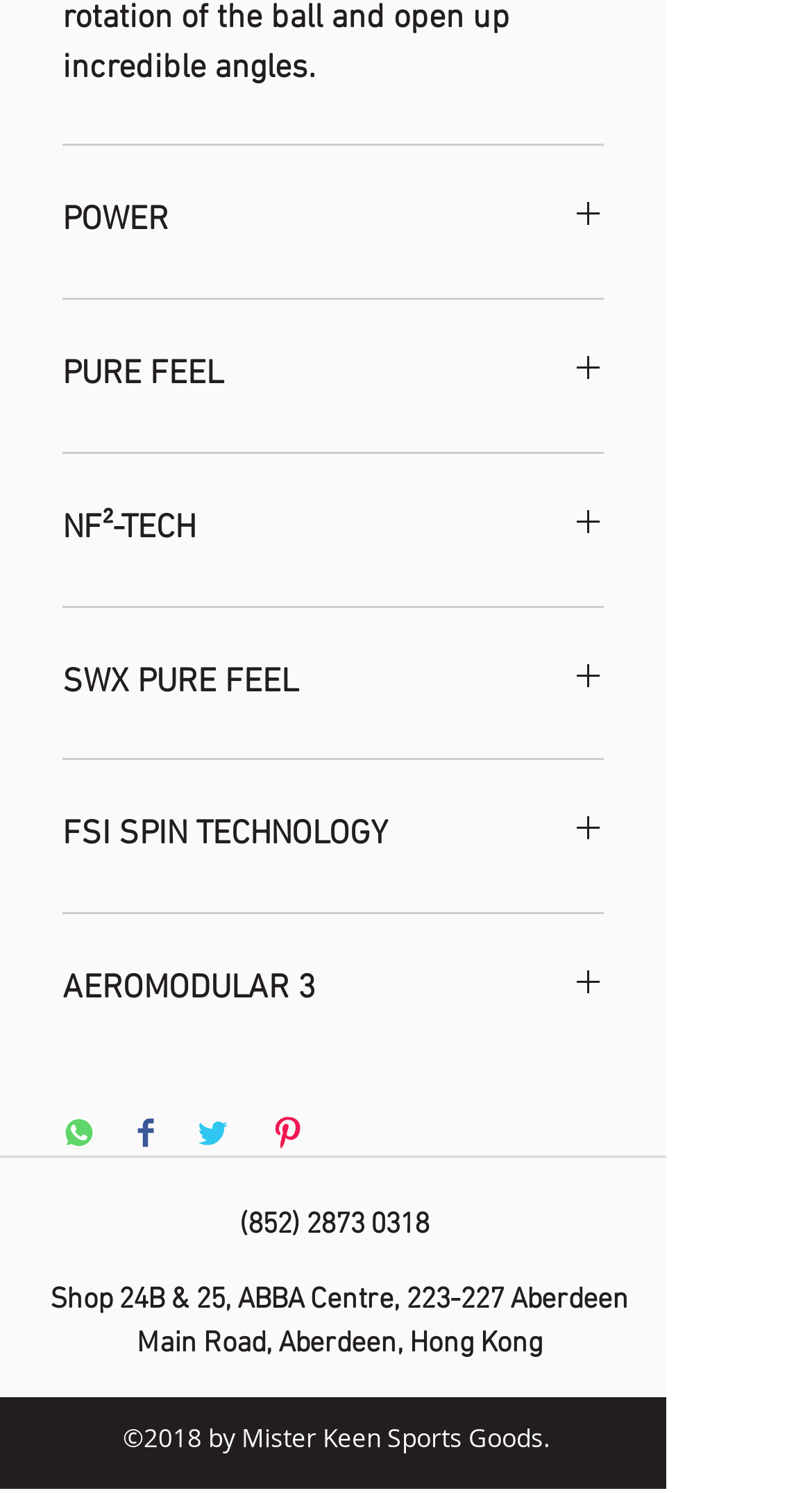Use a single word or phrase to answer this question: 
How many social media sharing buttons are there?

4